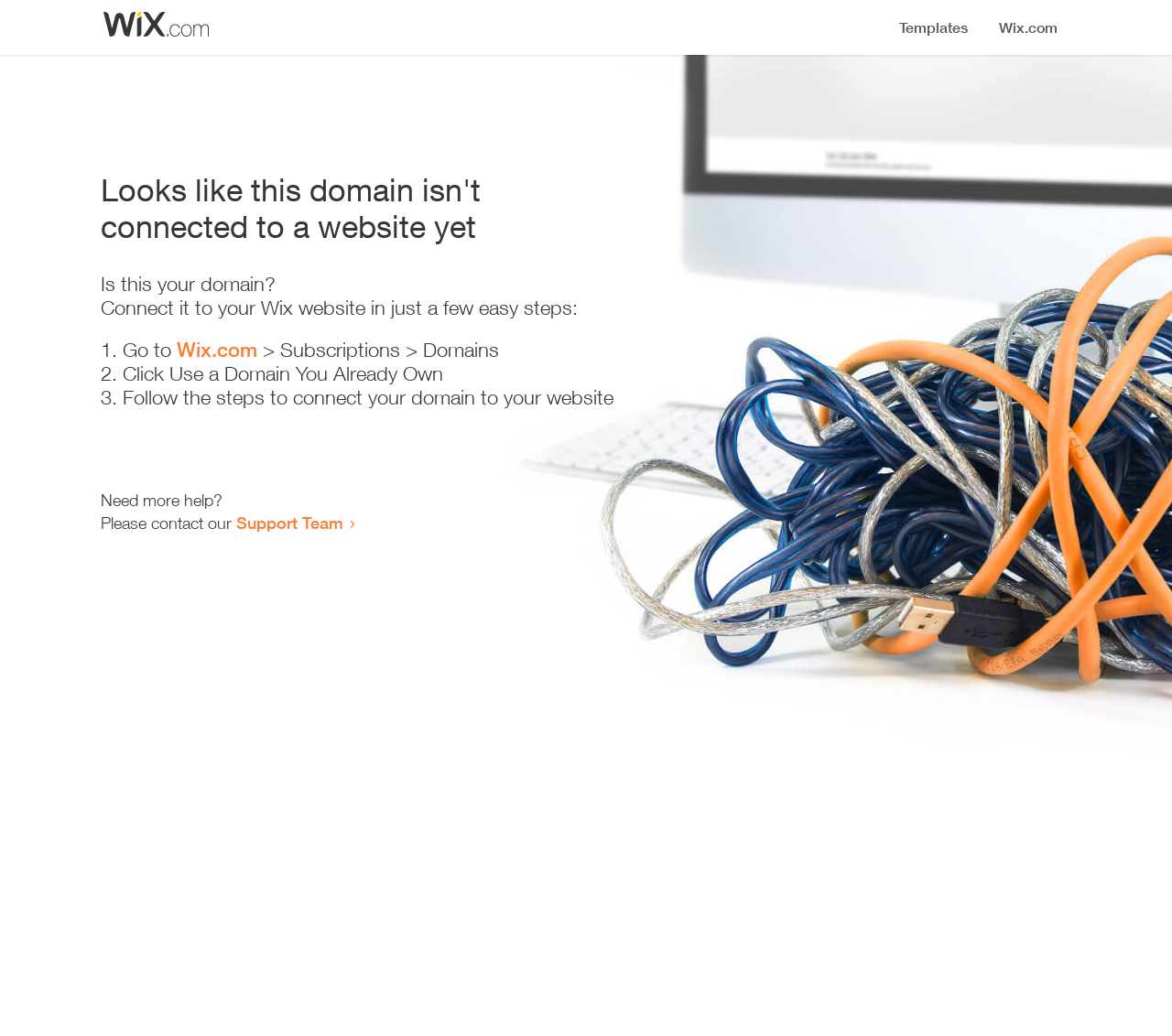Identify the bounding box for the described UI element. Provide the coordinates in (top-left x, top-left y, bottom-right x, bottom-right y) format with values ranging from 0 to 1: Wix.com

[0.151, 0.326, 0.22, 0.349]